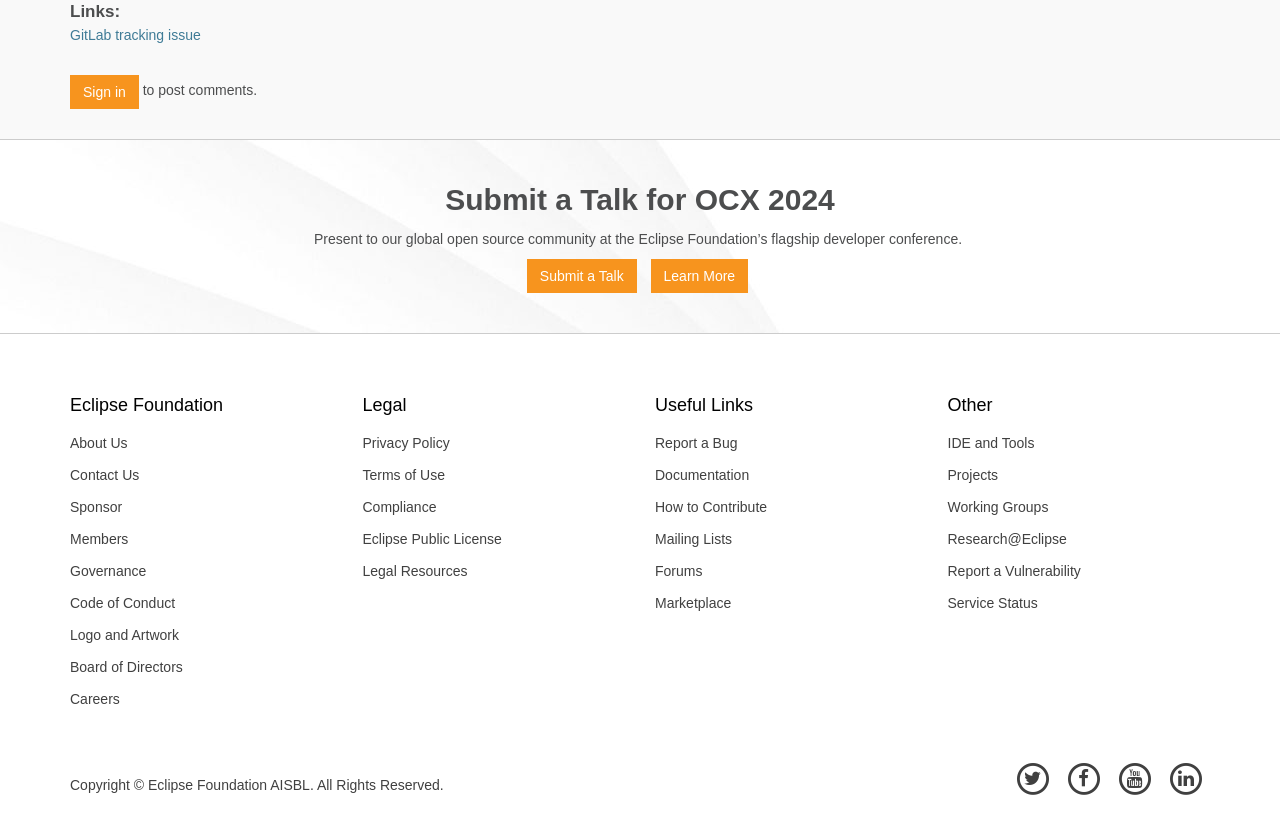Using the description: "aria-label="Eclipse Foundation Linkedin profile"", determine the UI element's bounding box coordinates. Ensure the coordinates are in the format of four float numbers between 0 and 1, i.e., [left, top, right, bottom].

[0.912, 0.912, 0.941, 0.957]